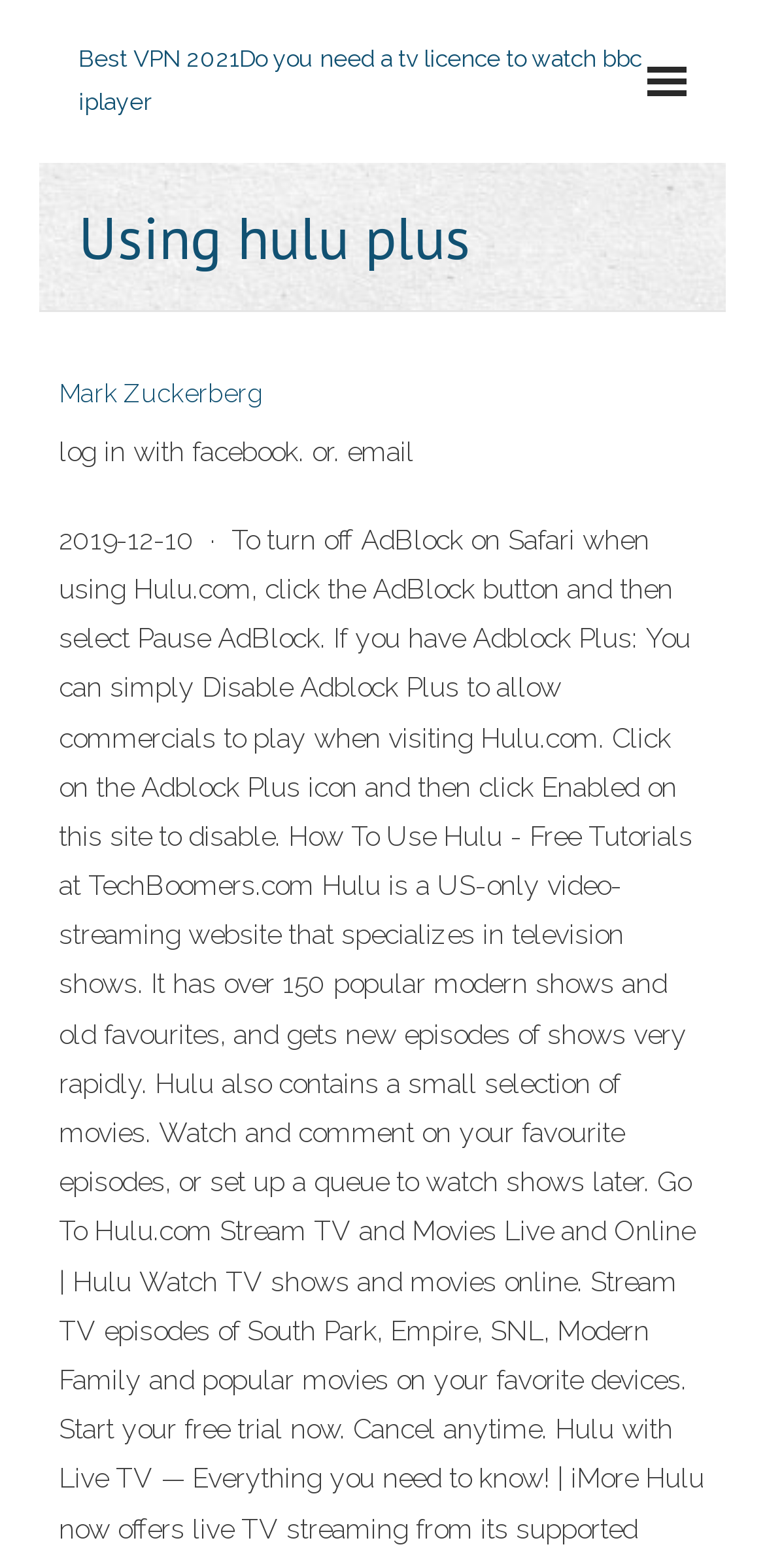Locate the UI element described by Mark Zuckerberg and provide its bounding box coordinates. Use the format (top-left x, top-left y, bottom-right x, bottom-right y) with all values as floating point numbers between 0 and 1.

[0.077, 0.242, 0.344, 0.261]